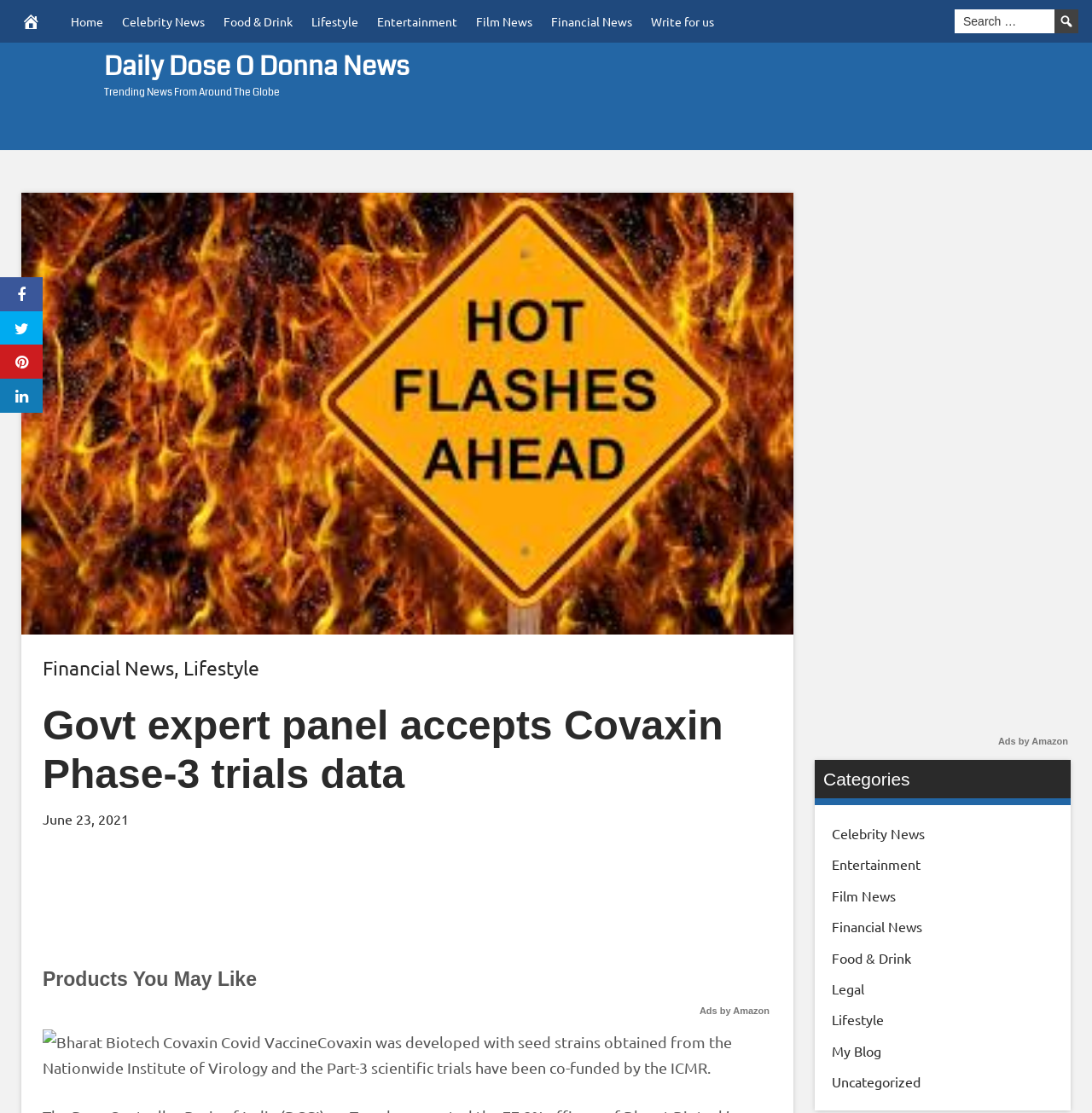Explain the contents of the webpage comprehensively.

This webpage appears to be a news article page. At the top, there is a main navigation bar with 9 links, including "Home", "Celebrity News", "Food & Drink", and others. To the right of the navigation bar, there is a search box with a magnifying glass icon.

Below the navigation bar, there is a section with a link to "Daily Dose O Donna News" and a heading that reads "Trending News From Around The Globe". 

The main content of the page is divided into two columns. The left column contains the main article, which has a heading that reads "Govt expert panel accepts Covaxin Phase-3 trials data". Below the heading, there is a timestamp that reads "June 23, 2021". The article text describes how Covaxin was developed with seed strains obtained from the Nationwide Institute of Virology and the Part-3 scientific trials have been co-funded by the ICMR. Above the article text, there is an image related to the Covaxin Covid Vaccine.

In the right column, there are several sections. One section has a heading that reads "Products You May Like" and contains 4 links to ads. Below that, there is a section with a heading that reads "Categories" and contains 9 links to different categories, including "Celebrity News", "Entertainment", and "Financial News". There is also an iframe and another ad link in this column.

At the bottom of the page, there are 4 links to ads, arranged in a table layout.